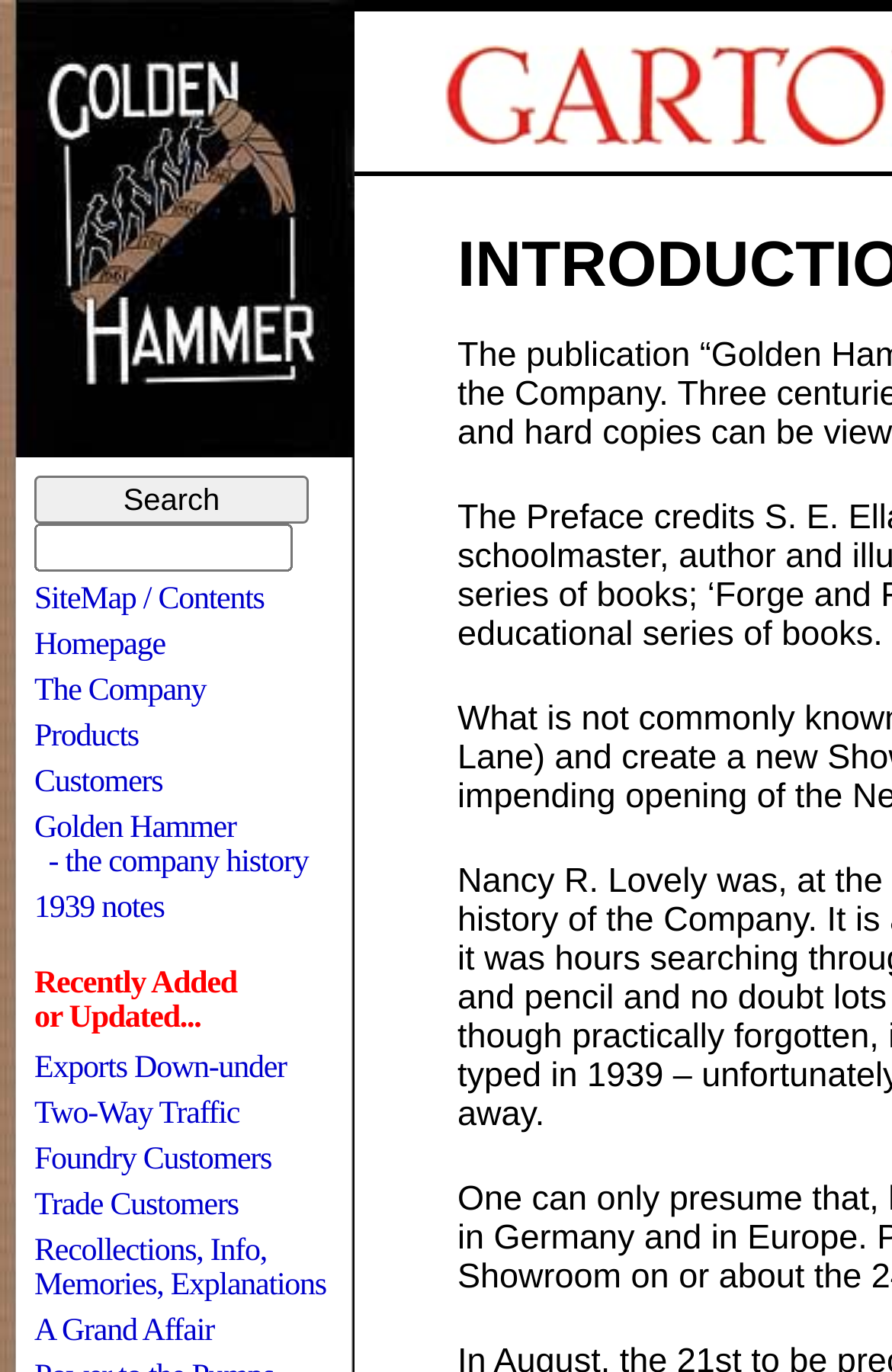Identify the bounding box coordinates of the element that should be clicked to fulfill this task: "Click on the 'Welcome' link". The coordinates should be provided as four float numbers between 0 and 1, i.e., [left, top, right, bottom].

None